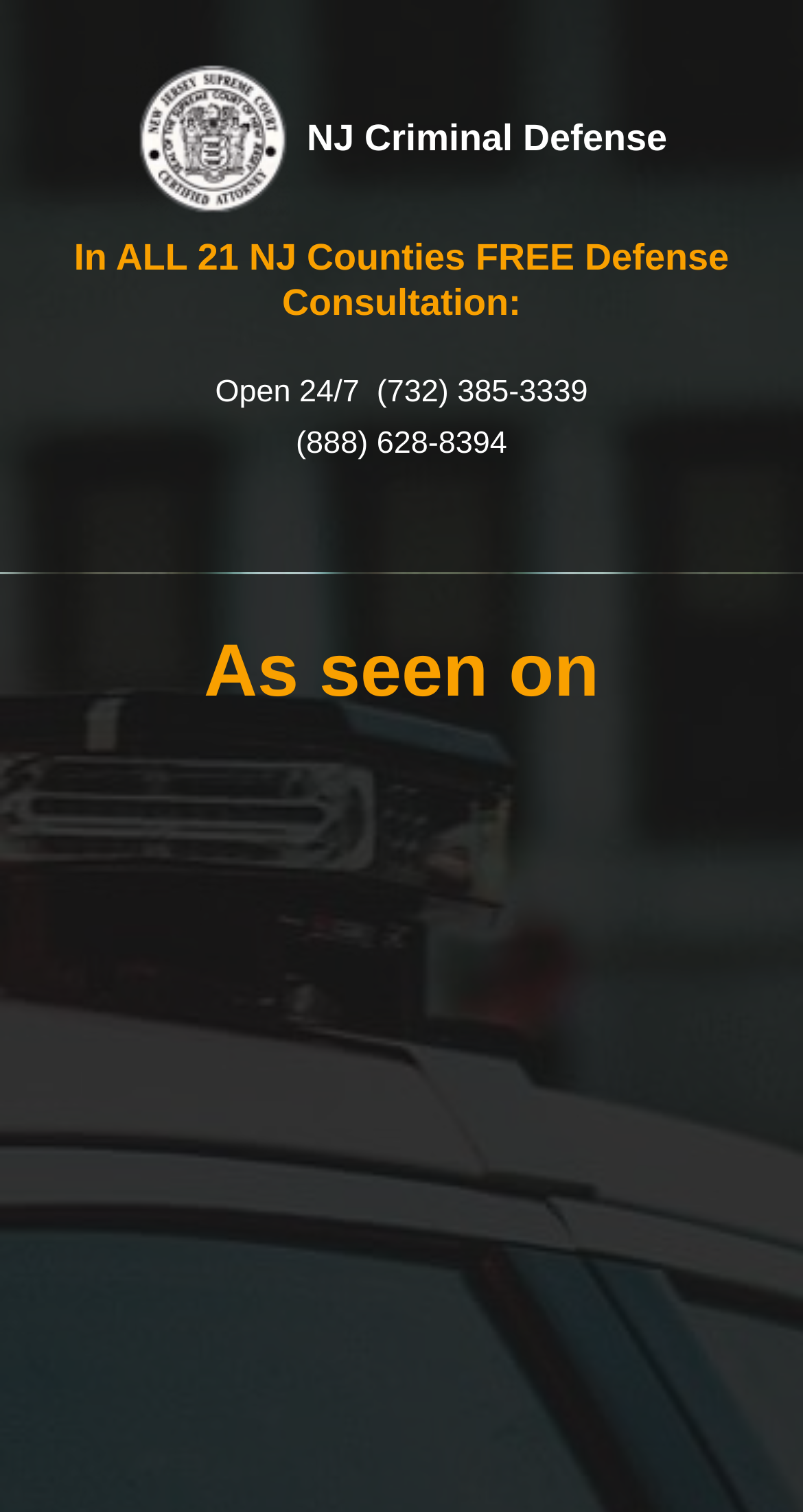Give a complete and precise description of the webpage's appearance.

The webpage is about a New Jersey defense attorney, Matthew Reisig, who specializes in corruption of public resources charges. At the top-left corner, there is a link and an image, likely a logo or a profile picture of the attorney. 

Below the image, there is a heading that reads "NJ Criminal Defense" with a link embedded in it. To the right of this heading, there is a larger heading that spans across the page, stating "In ALL 21 NJ Counties FREE Defense Consultation:". 

Further down, there is a static text "Open 24/7" followed by two phone numbers, (732) 385-3339 and (888) 628-8394, which are clickable links. 

At the bottom of the page, there is a heading that says "As seen on", which may indicate a section showcasing the attorney's media appearances or credentials.